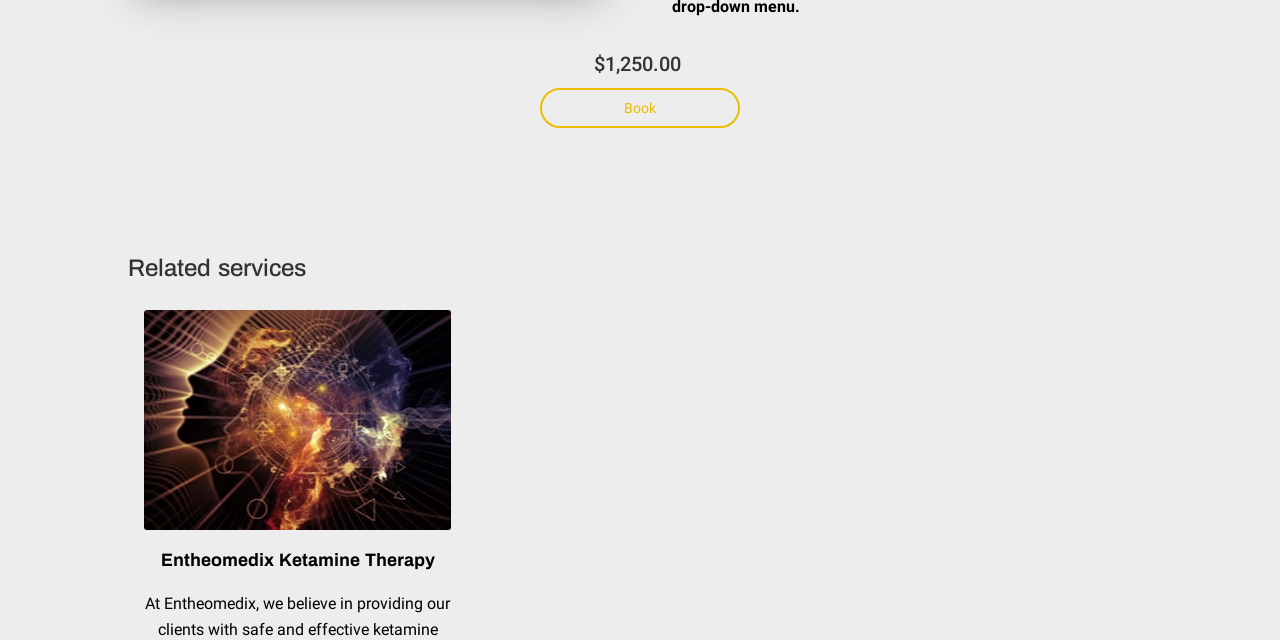Show the bounding box coordinates for the HTML element as described: "Book".

[0.422, 0.138, 0.578, 0.2]